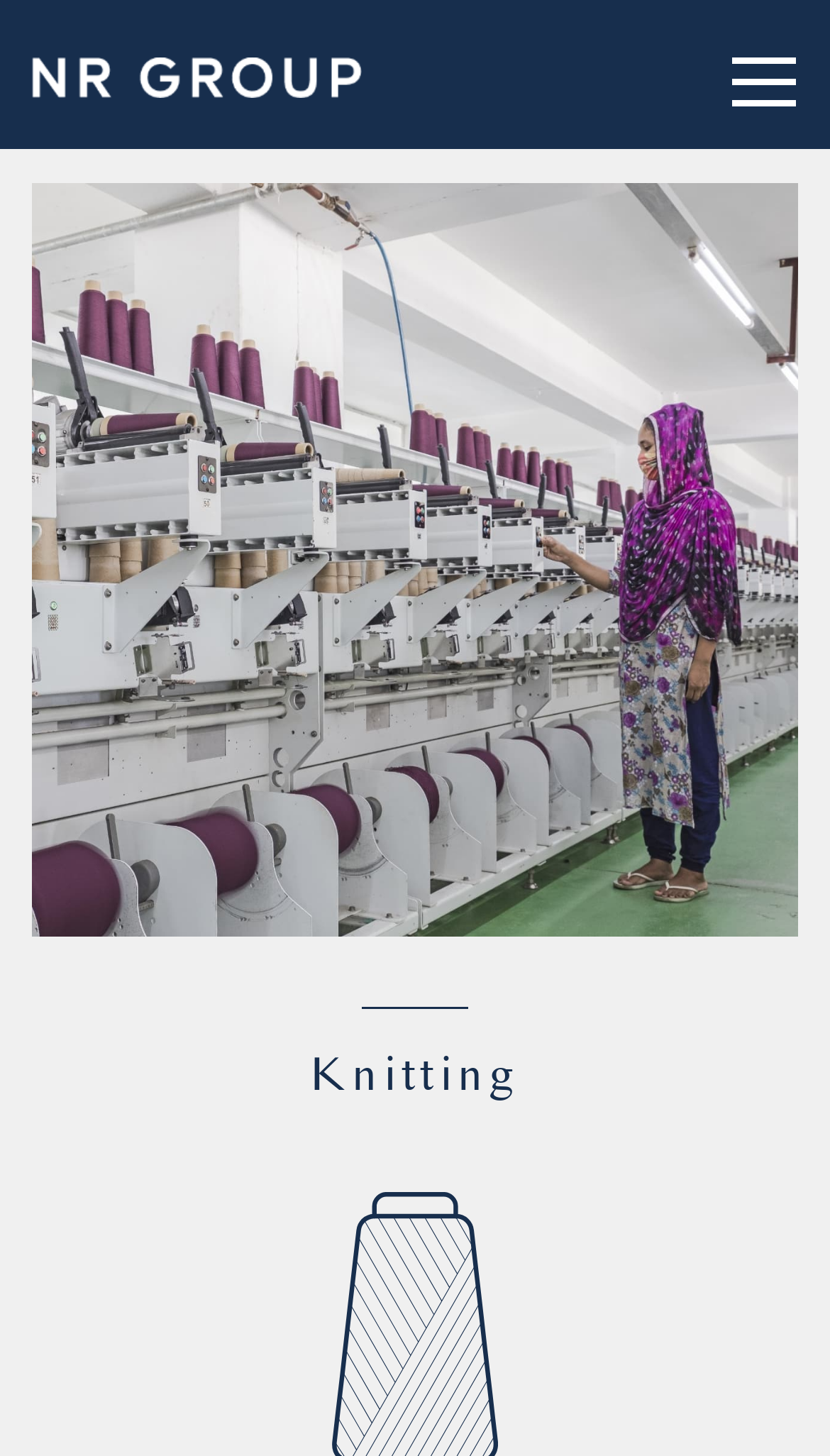Determine the bounding box coordinates of the UI element described by: "Menu".

[0.882, 0.039, 0.959, 0.073]